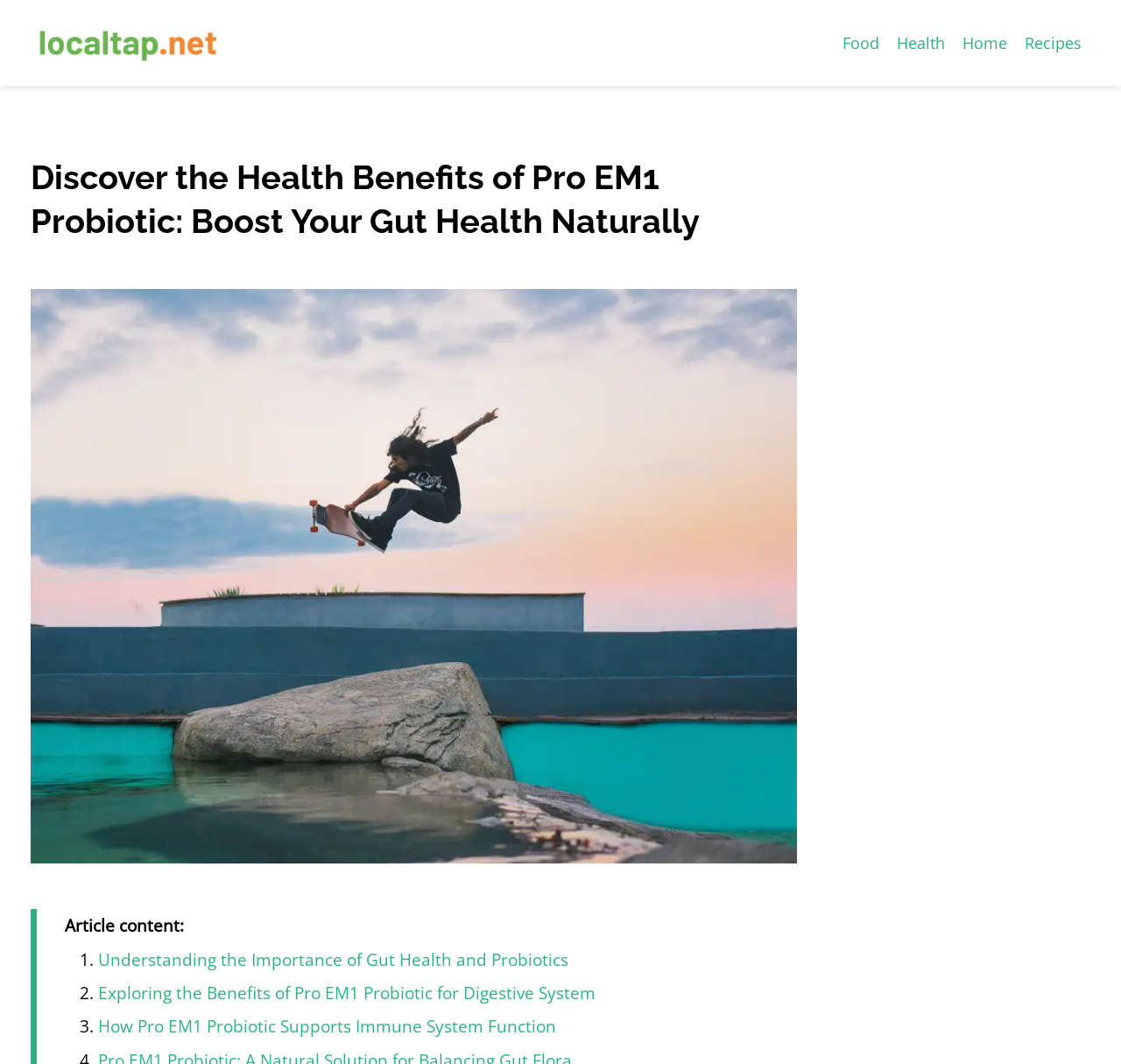How many links are in the top navigation bar?
Look at the image and respond with a one-word or short-phrase answer.

4